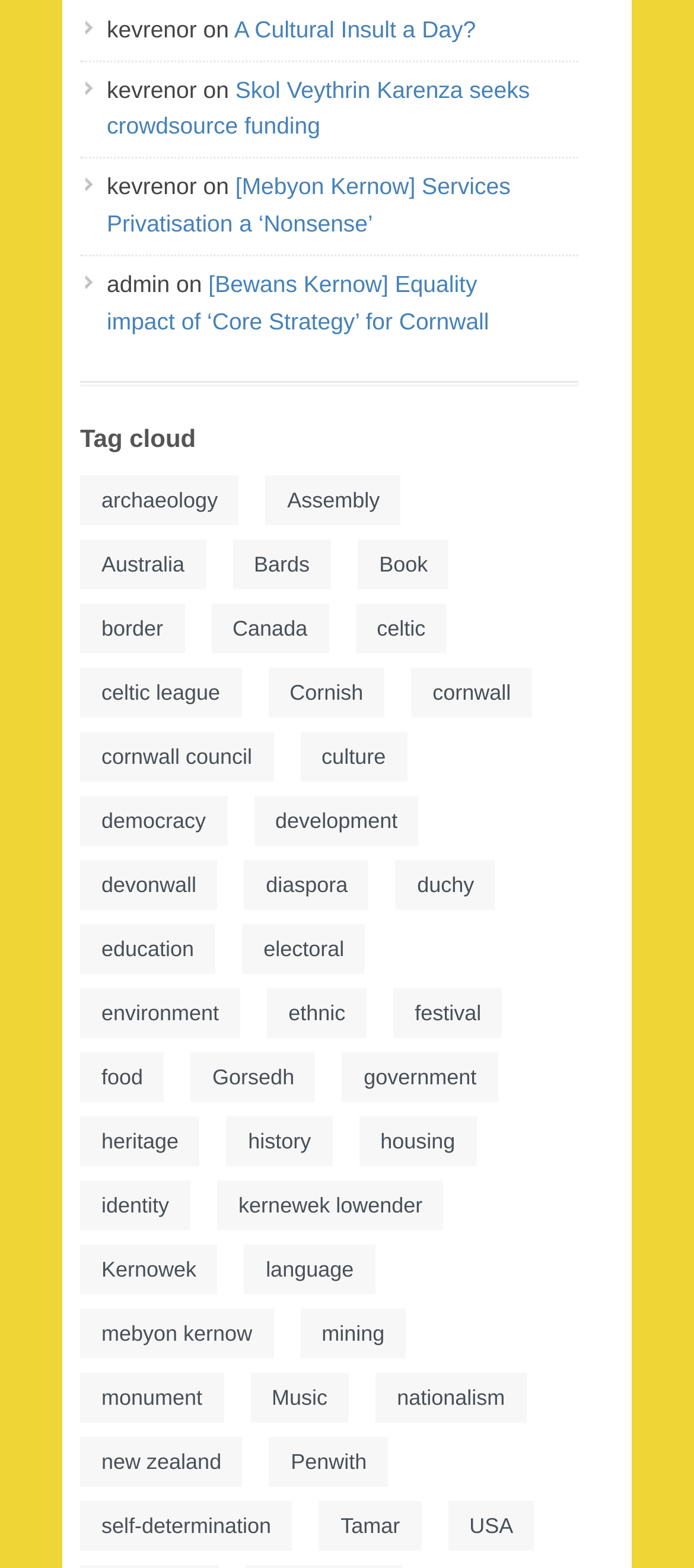Identify the coordinates of the bounding box for the element described below: "A Cultural Insult a Day?". Return the coordinates as four float numbers between 0 and 1: [left, top, right, bottom].

[0.337, 0.01, 0.686, 0.027]